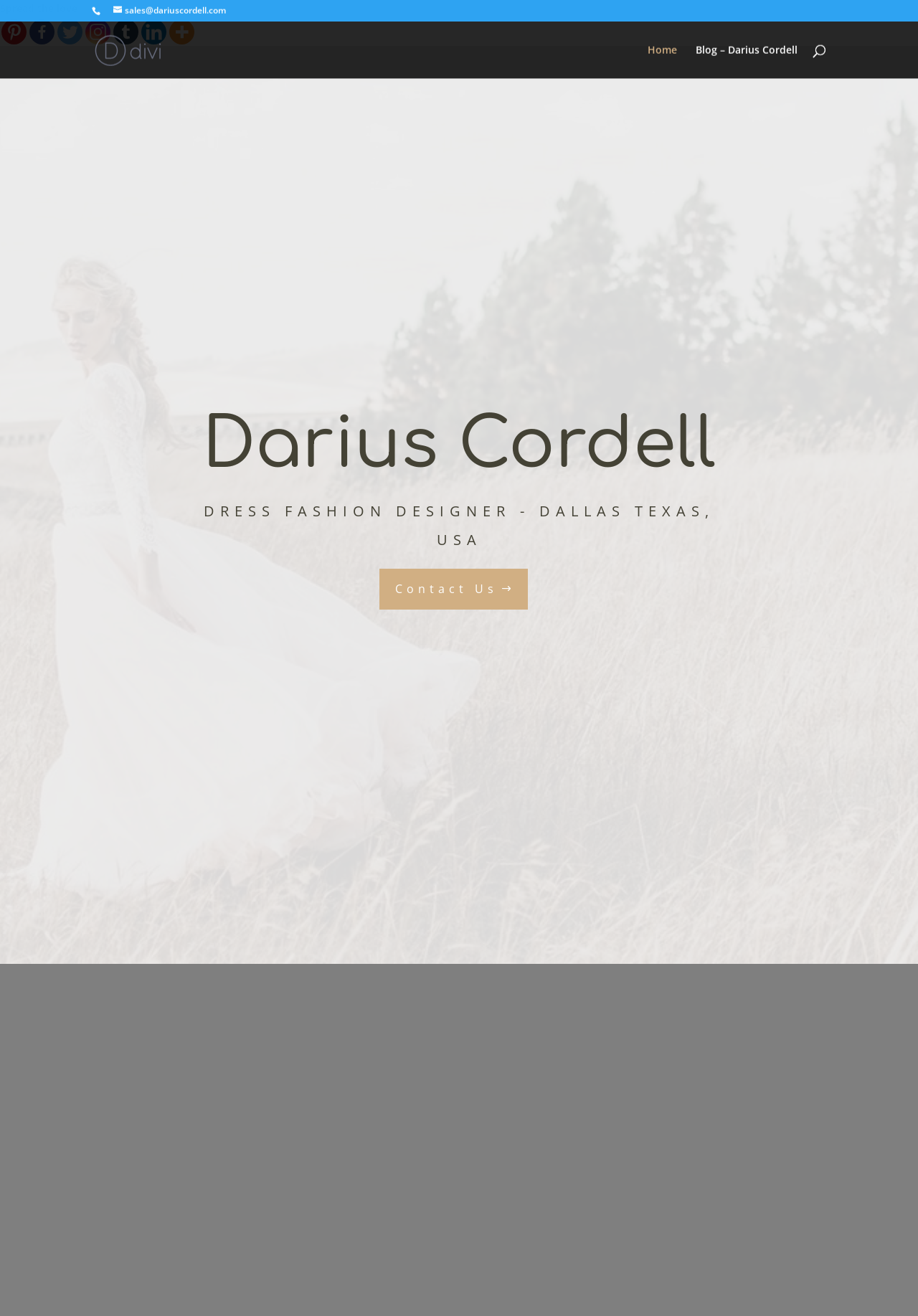Determine the bounding box coordinates of the target area to click to execute the following instruction: "Contact us."

[0.414, 0.432, 0.575, 0.463]